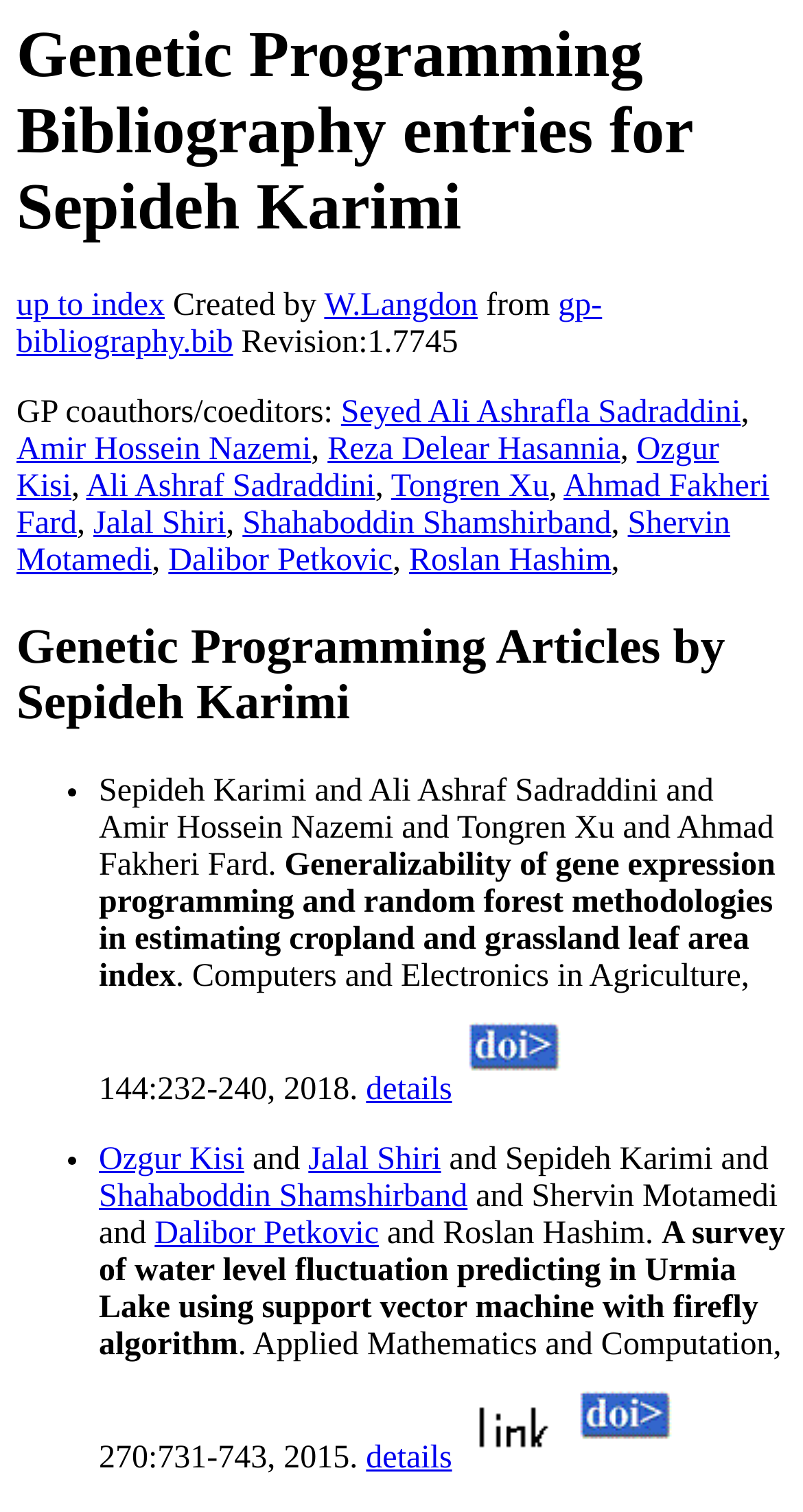Offer an in-depth caption of the entire webpage.

The webpage is a bibliography page for Sepideh Karimi, focusing on genetic programming. At the top, there is a heading "Genetic Programming Bibliography entries for Sepideh Karimi" followed by a link to "up to index" and information about the creator, W.Langdon, and the revision number. Below this, there is a list of co-authors/co-editors, including Seyed Ali Ashrafla Sadraddini, Amir Hossein Nazemi, and others.

The main content of the page is divided into sections, each with a heading "Genetic Programming Articles by Sepideh Karimi". There are two sections, each containing a list of articles with bullet points. The first article is titled "Generalizability of gene expression programming and random forest methodologies in estimating cropland and grassland leaf area index" and includes authors, publication information, and a link to "details". There is also an image associated with this article. The second article is titled "A survey of water level fluctuation predicting in Urmia Lake using support vector machine with firefly algorithm" and includes similar information, including authors, publication information, and a link to "details", as well as an image.

Throughout the page, there are links to various authors, articles, and other resources, as well as images associated with the articles. The overall layout is organized and easy to navigate, with clear headings and concise text.